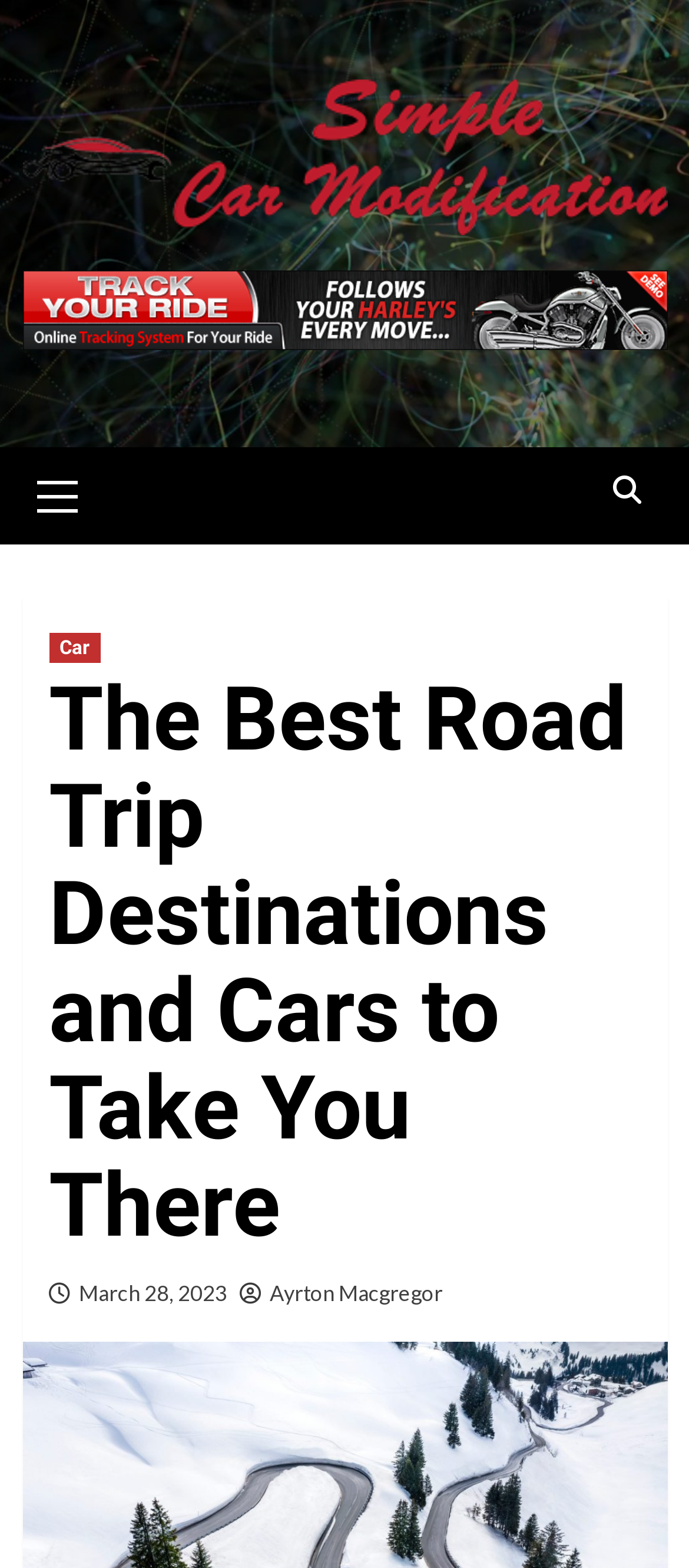What is the date of the latest article?
Can you give a detailed and elaborate answer to the question?

I found the date of the latest article by looking at the link with the text 'March 28, 2023' which is likely to be the date of the latest article.